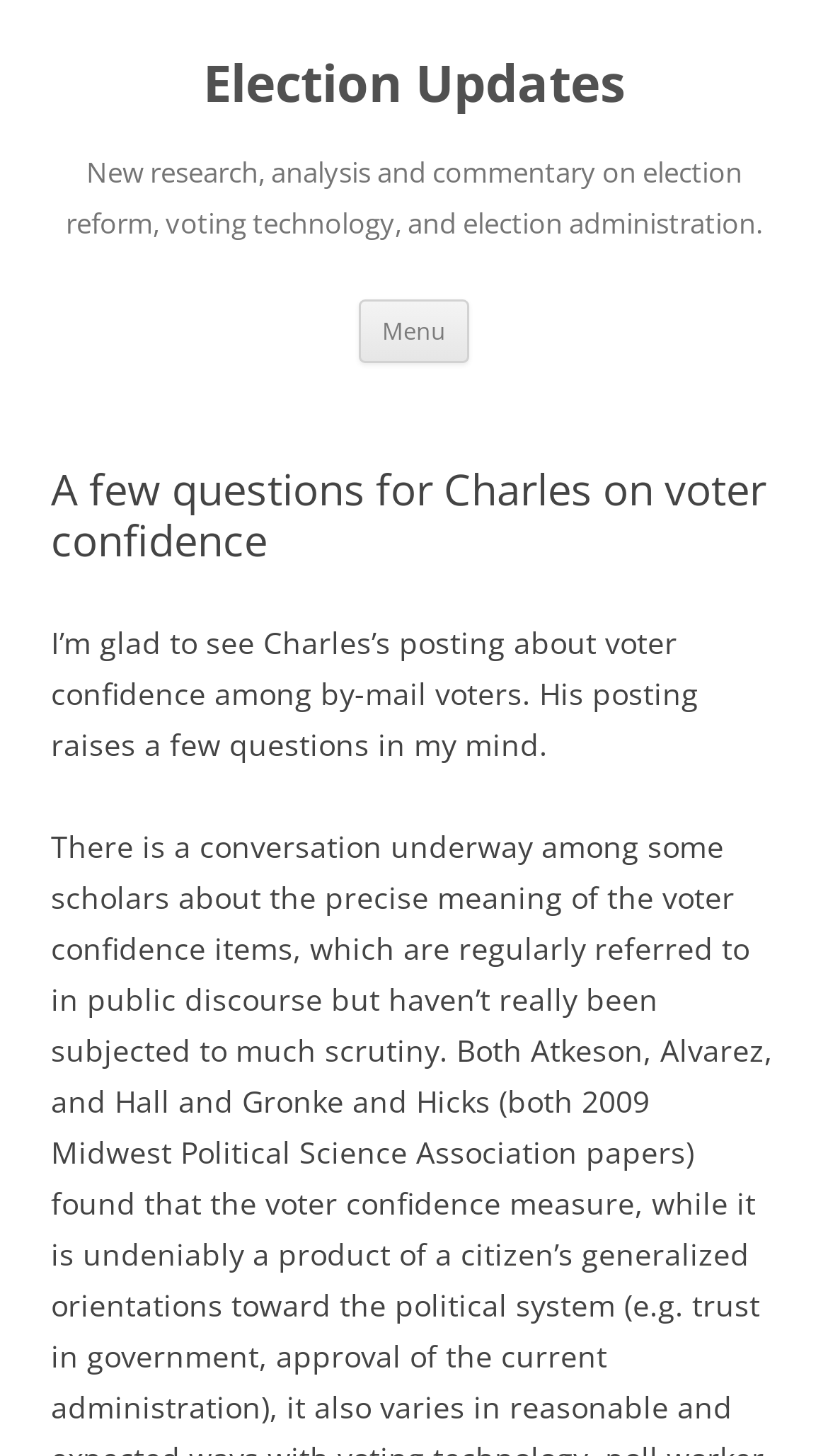Based on the element description Election Updates, identify the bounding box of the UI element in the given webpage screenshot. The coordinates should be in the format (top-left x, top-left y, bottom-right x, bottom-right y) and must be between 0 and 1.

[0.245, 0.035, 0.755, 0.08]